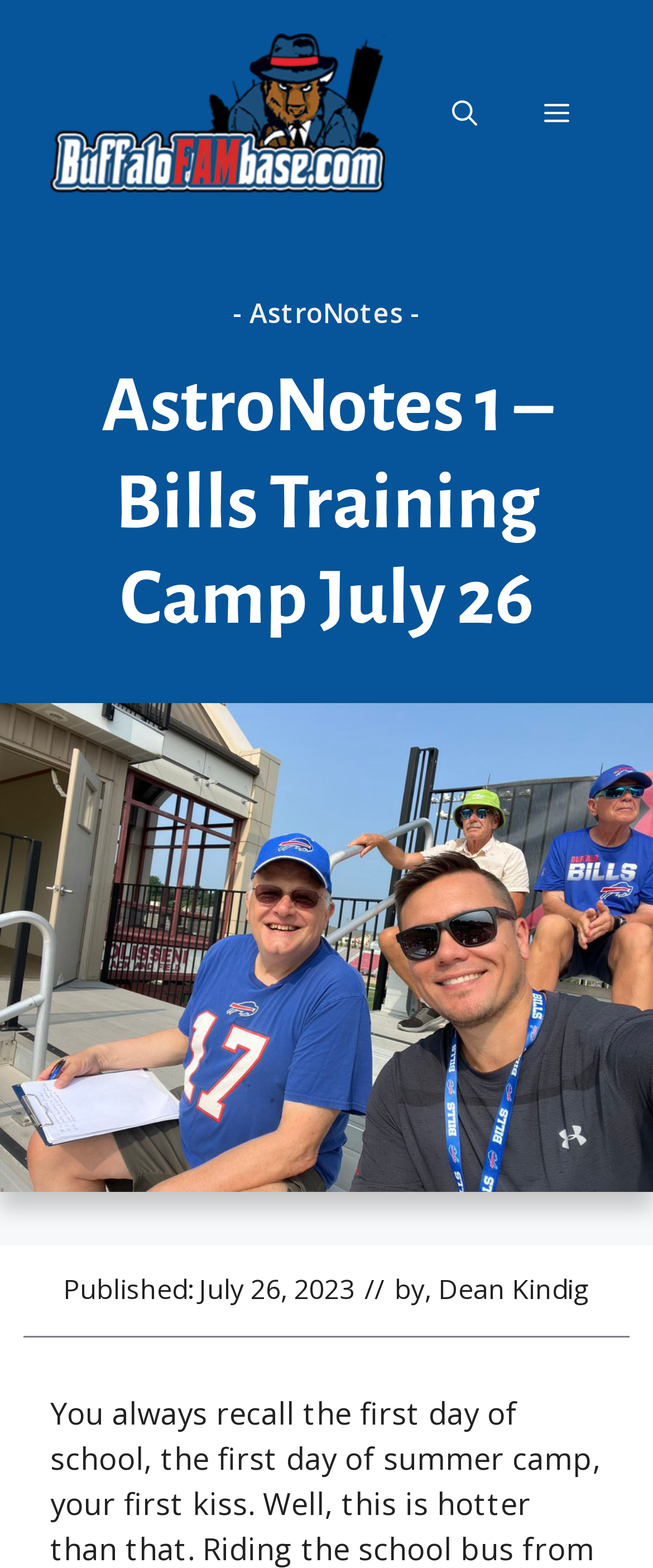What is the name of the section or category of the article?
Can you provide a detailed and comprehensive answer to the question?

I determined the answer by examining the link element above the heading element, which contains the text 'AstroNotes'.